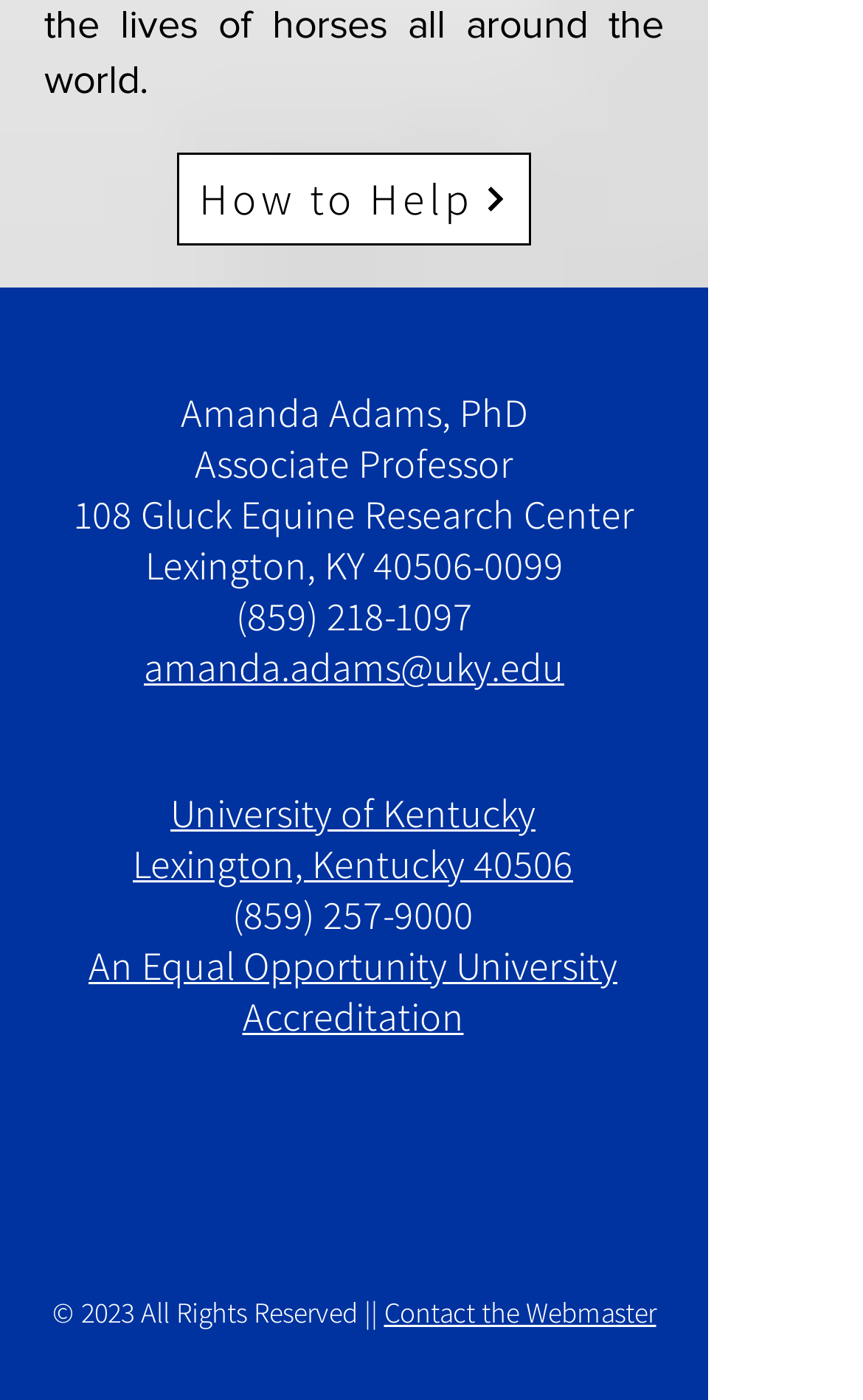Answer the question briefly using a single word or phrase: 
What is the location of the Gluck Equine Research Center?

Lexington, KY